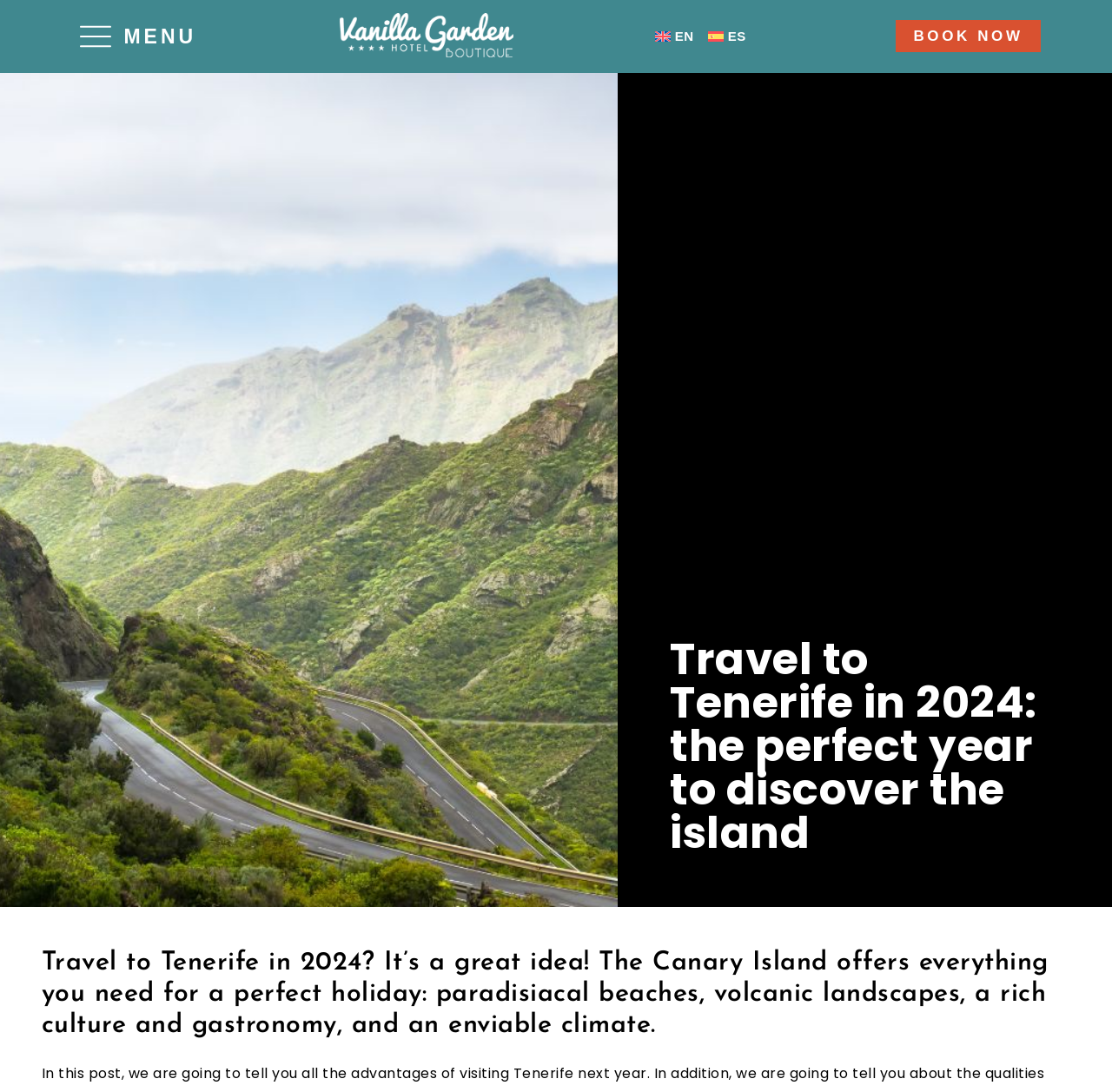What is a feature of the Canary Island?
Please give a detailed answer to the question using the information shown in the image.

I obtained this answer by reading the second heading on the webpage, which describes the Canary Island as offering 'paradisiacal beaches, volcanic landscapes, a rich culture and gastronomy, and an enviable climate'.